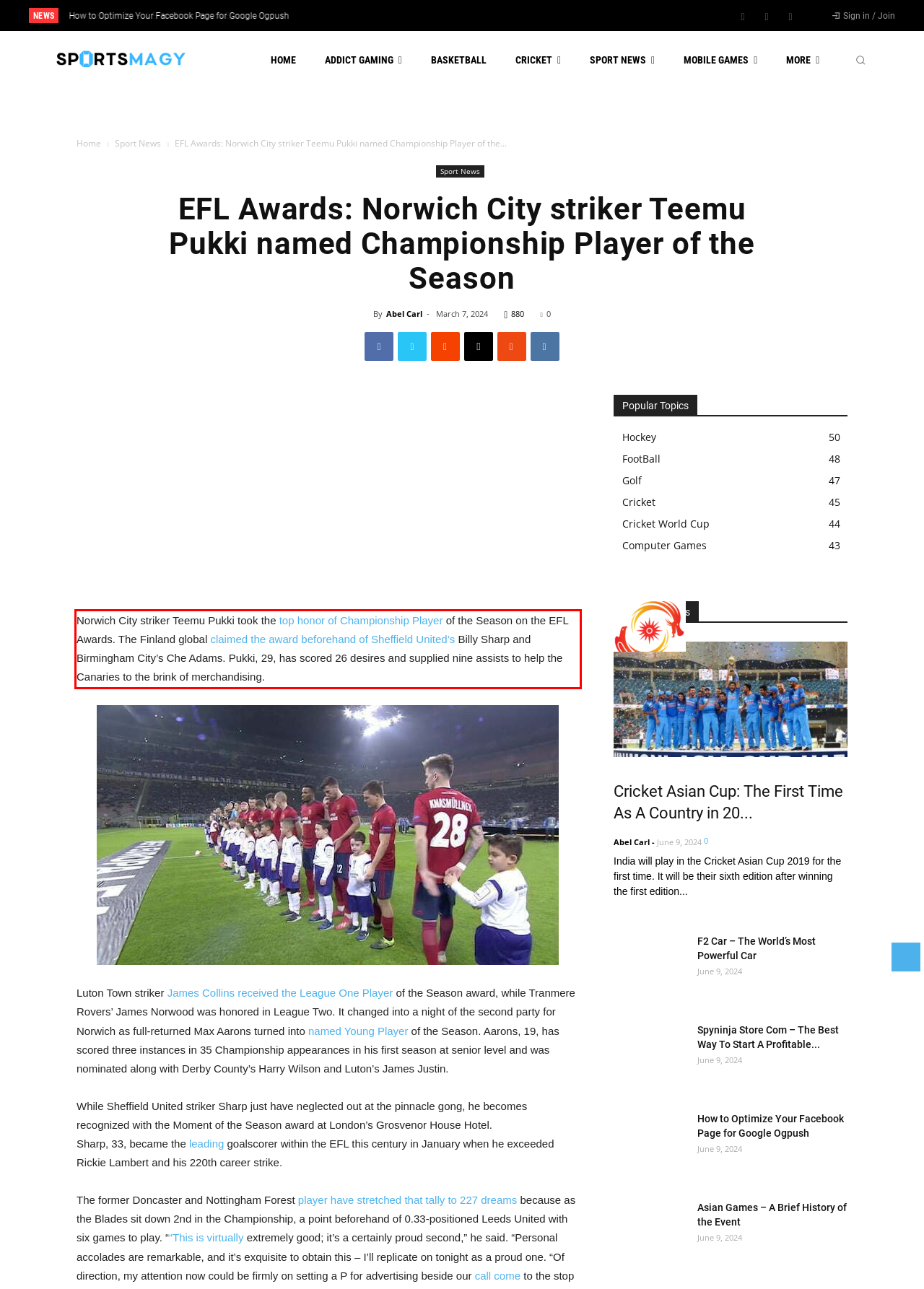From the provided screenshot, extract the text content that is enclosed within the red bounding box.

Norwich City striker Teemu Pukki took the top honor of Championship Player of the Season on the EFL Awards. The Finland global claimed the award beforehand of Sheffield United’s Billy Sharp and Birmingham City’s Che Adams. Pukki, 29, has scored 26 desires and supplied nine assists to help the Canaries to the brink of merchandising.